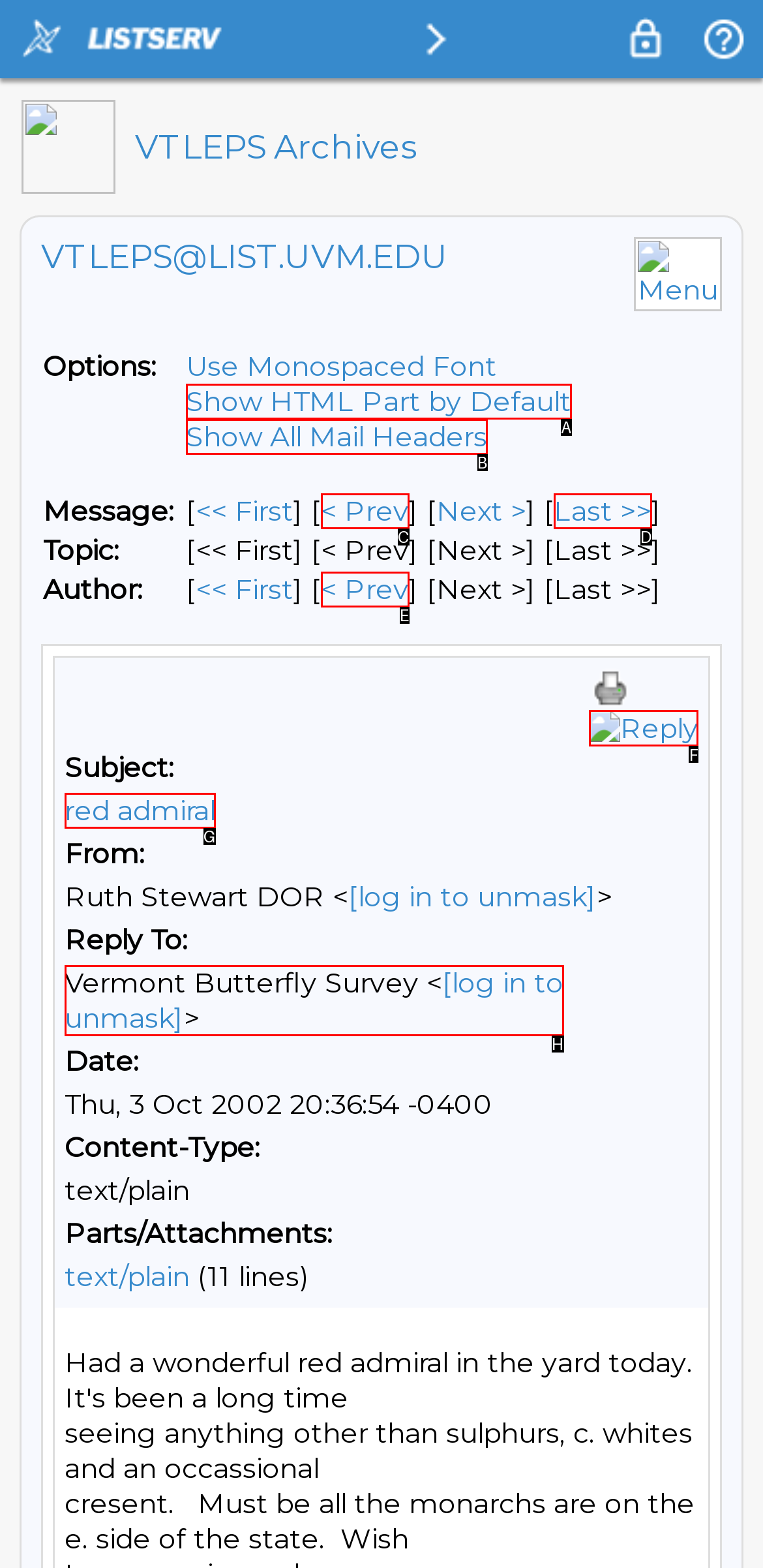Indicate which UI element needs to be clicked to fulfill the task: Reply to the message
Answer with the letter of the chosen option from the available choices directly.

F